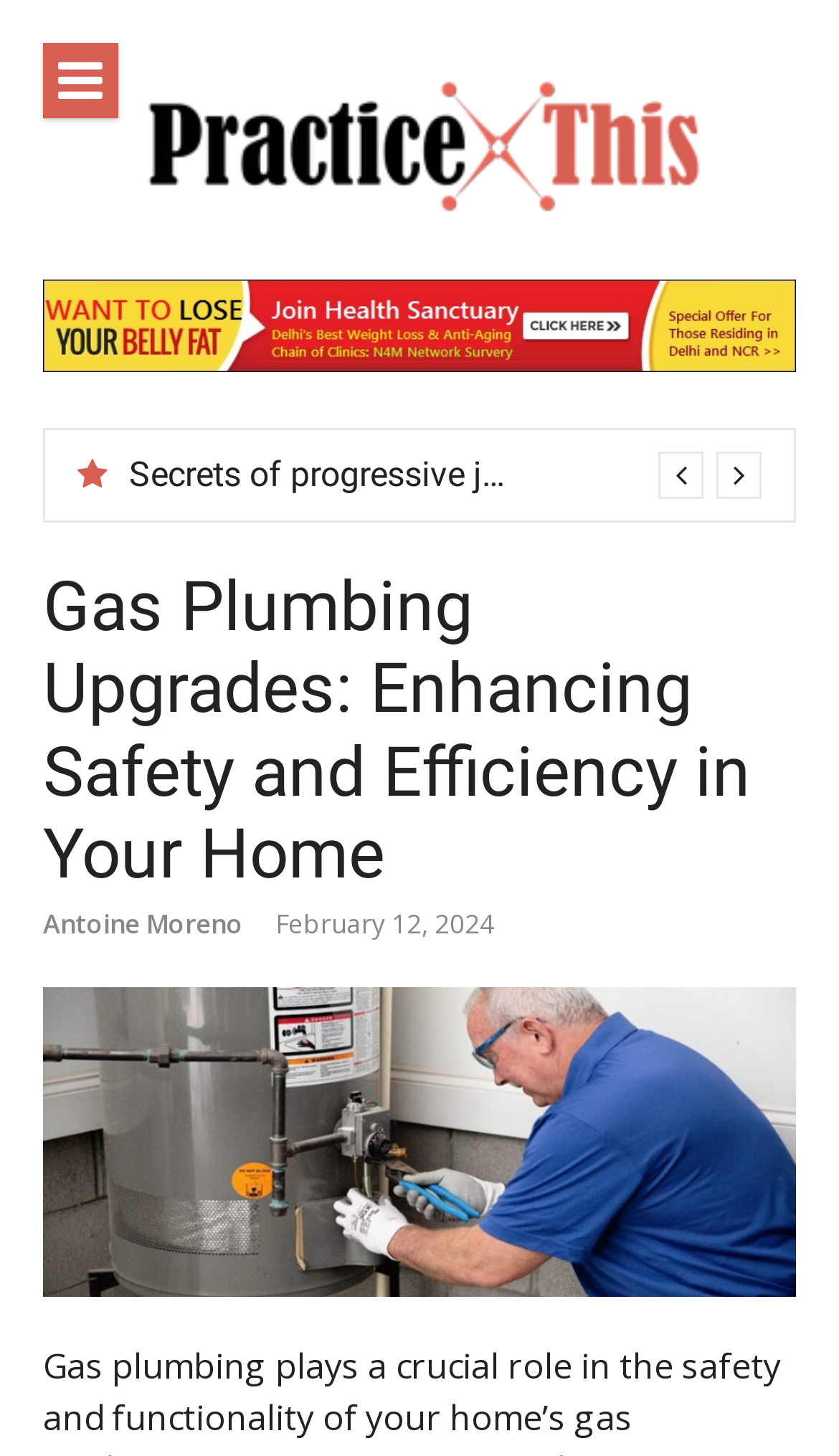Provide the bounding box coordinates of the HTML element this sentence describes: "parent_node: Practice This".

[0.051, 0.03, 0.141, 0.081]